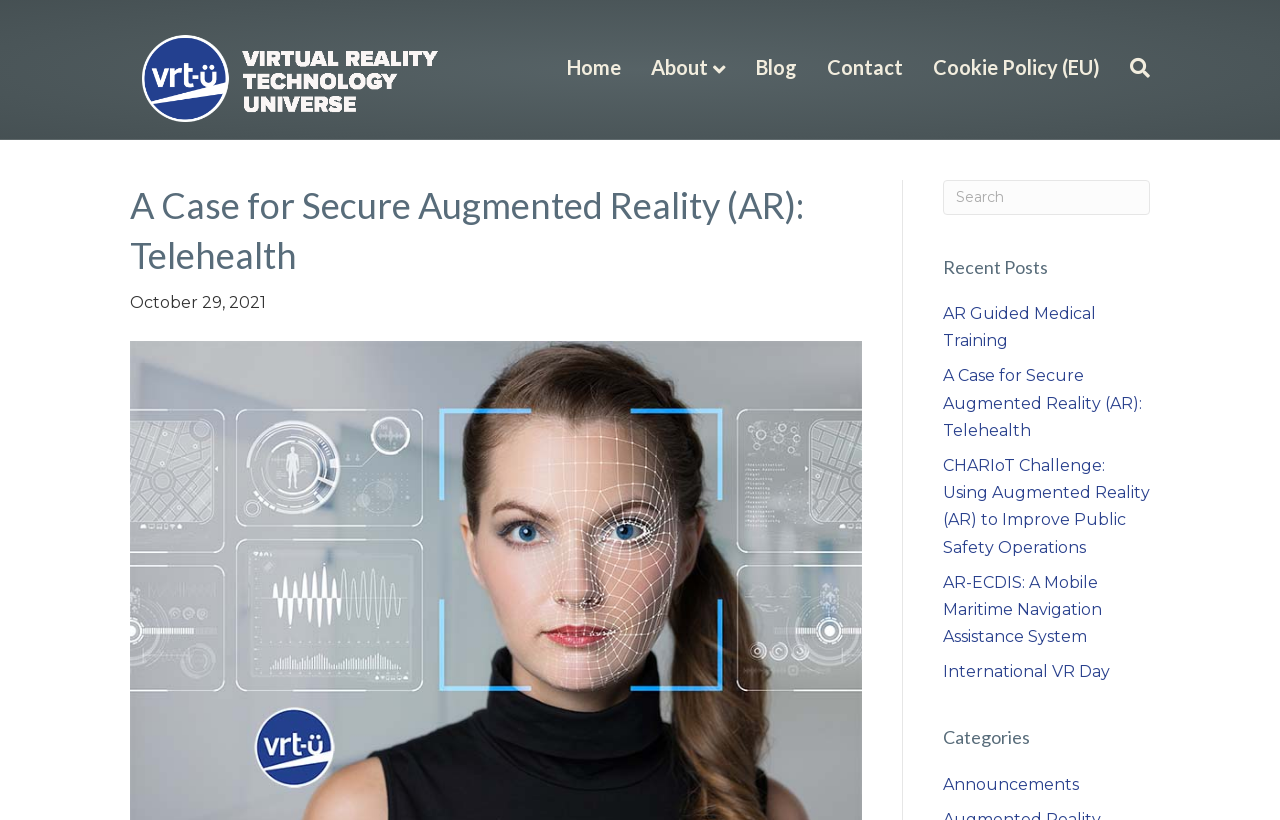Please provide a comprehensive response to the question below by analyzing the image: 
What is the date of the article 'A Case for Secure Augmented Reality (AR): Telehealth'?

I found the date of the article 'A Case for Secure Augmented Reality (AR): Telehealth' by looking at the text 'October 29, 2021' below the heading.